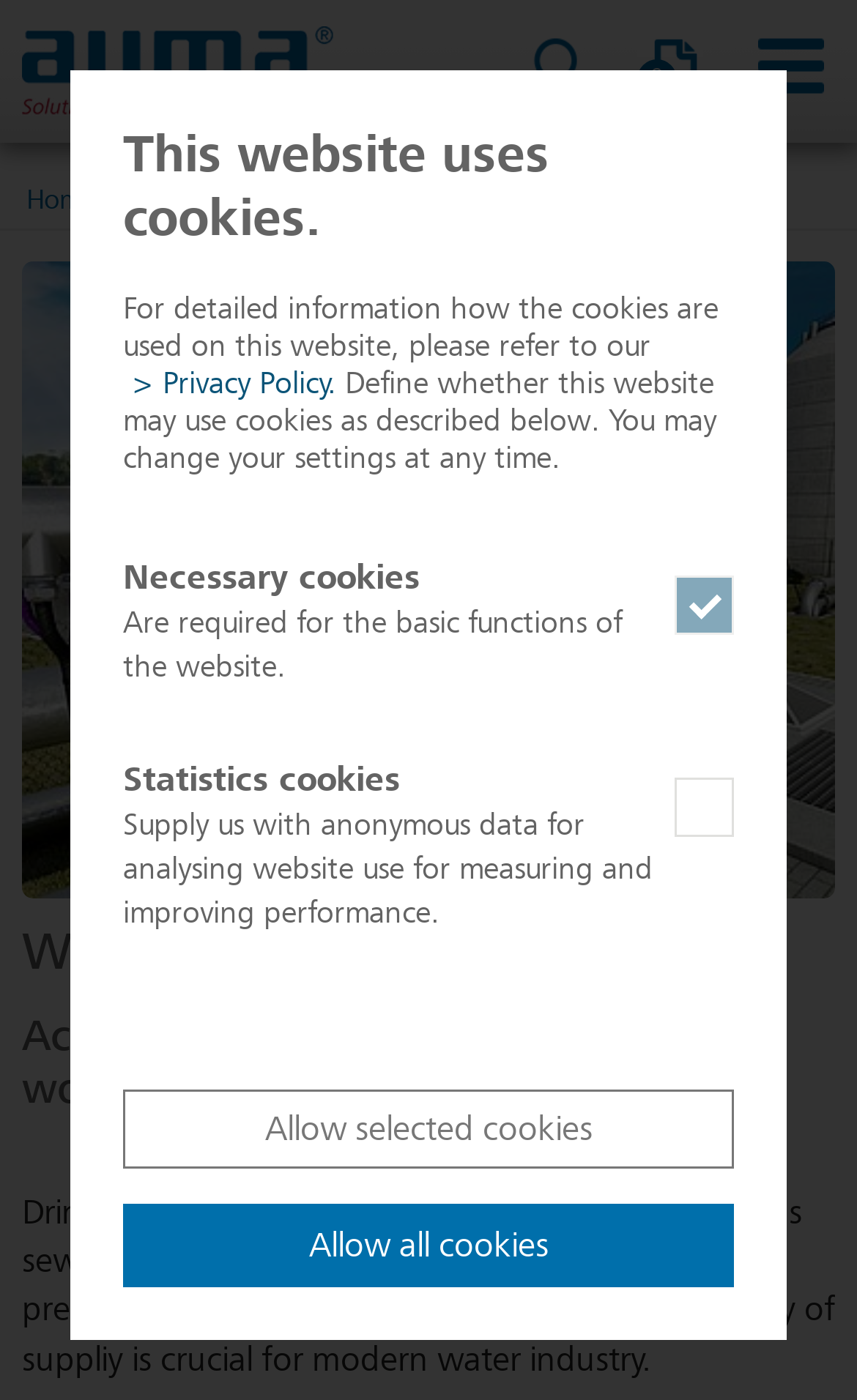Identify the bounding box coordinates of the clickable region required to complete the instruction: "Click the 'Login' link". The coordinates should be given as four float numbers within the range of 0 and 1, i.e., [left, top, right, bottom].

[0.0, 0.57, 0.85, 0.648]